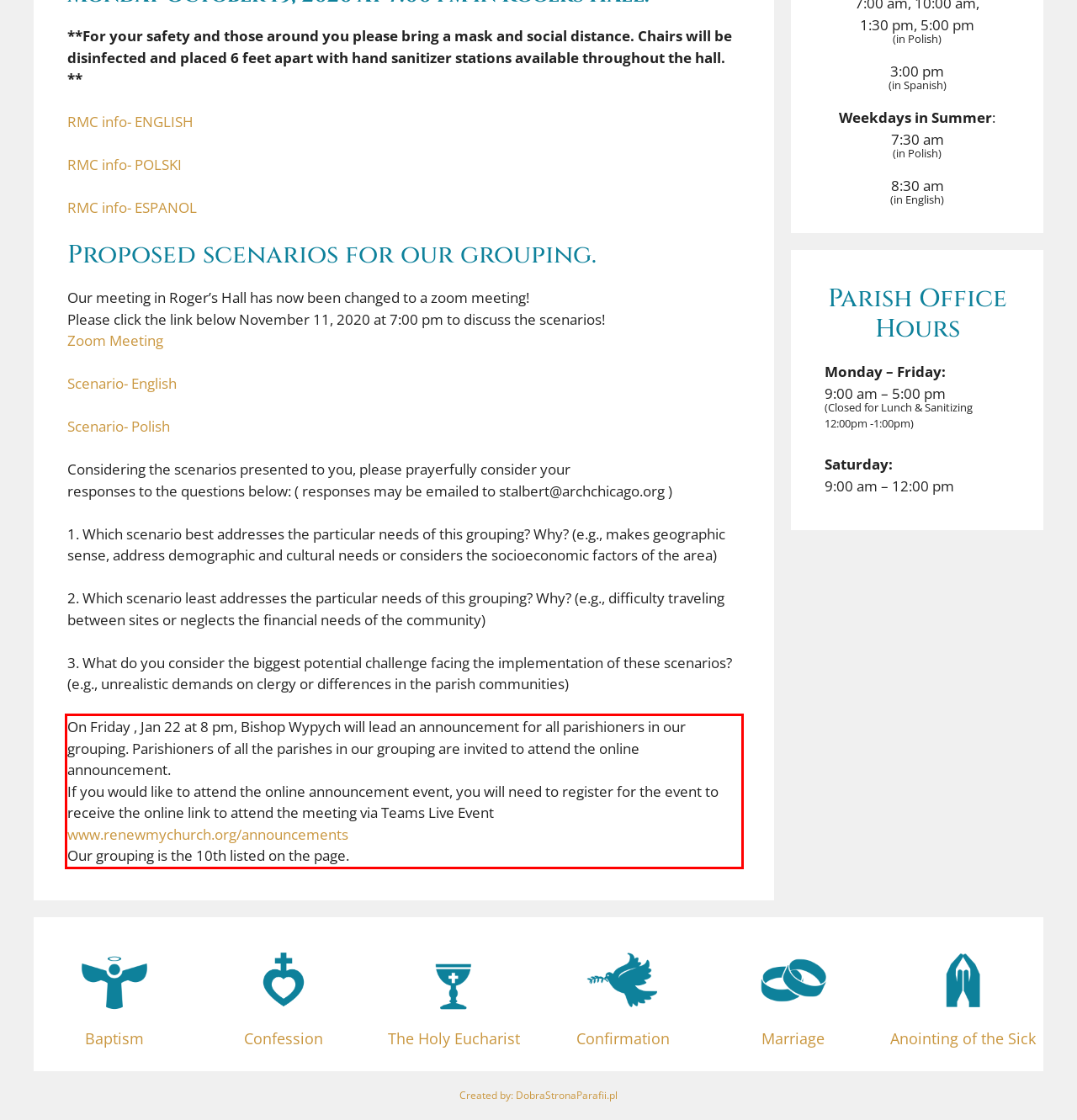Given a screenshot of a webpage with a red bounding box, extract the text content from the UI element inside the red bounding box.

On Friday , Jan 22 at 8 pm, Bishop Wypych will lead an announcement for all parishioners in our grouping. Parishioners of all the parishes in our grouping are invited to attend the online announcement. If you would like to attend the online announcement event, you will need to register for the event to receive the online link to attend the meeting via Teams Live Event www.renewmychurch.org/announcements Our grouping is the 10th listed on the page.